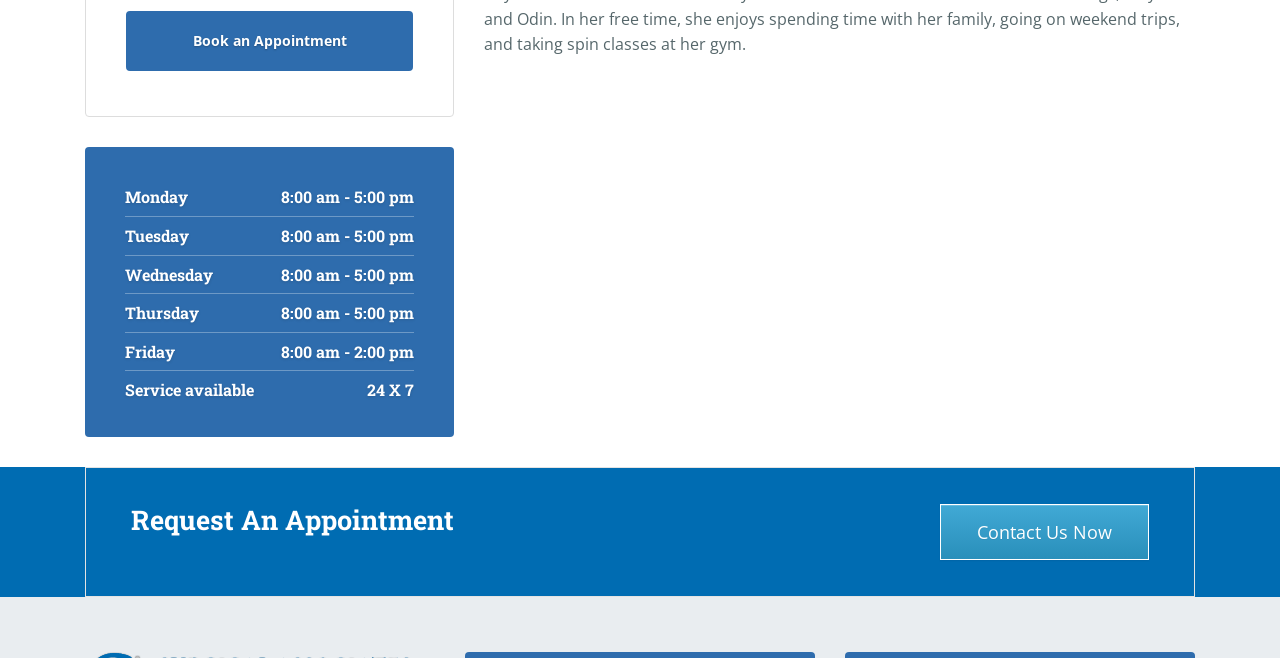Using the element description provided, determine the bounding box coordinates in the format (top-left x, top-left y, bottom-right x, bottom-right y). Ensure that all values are floating point numbers between 0 and 1. Element description: Book an Appointment

[0.098, 0.017, 0.323, 0.109]